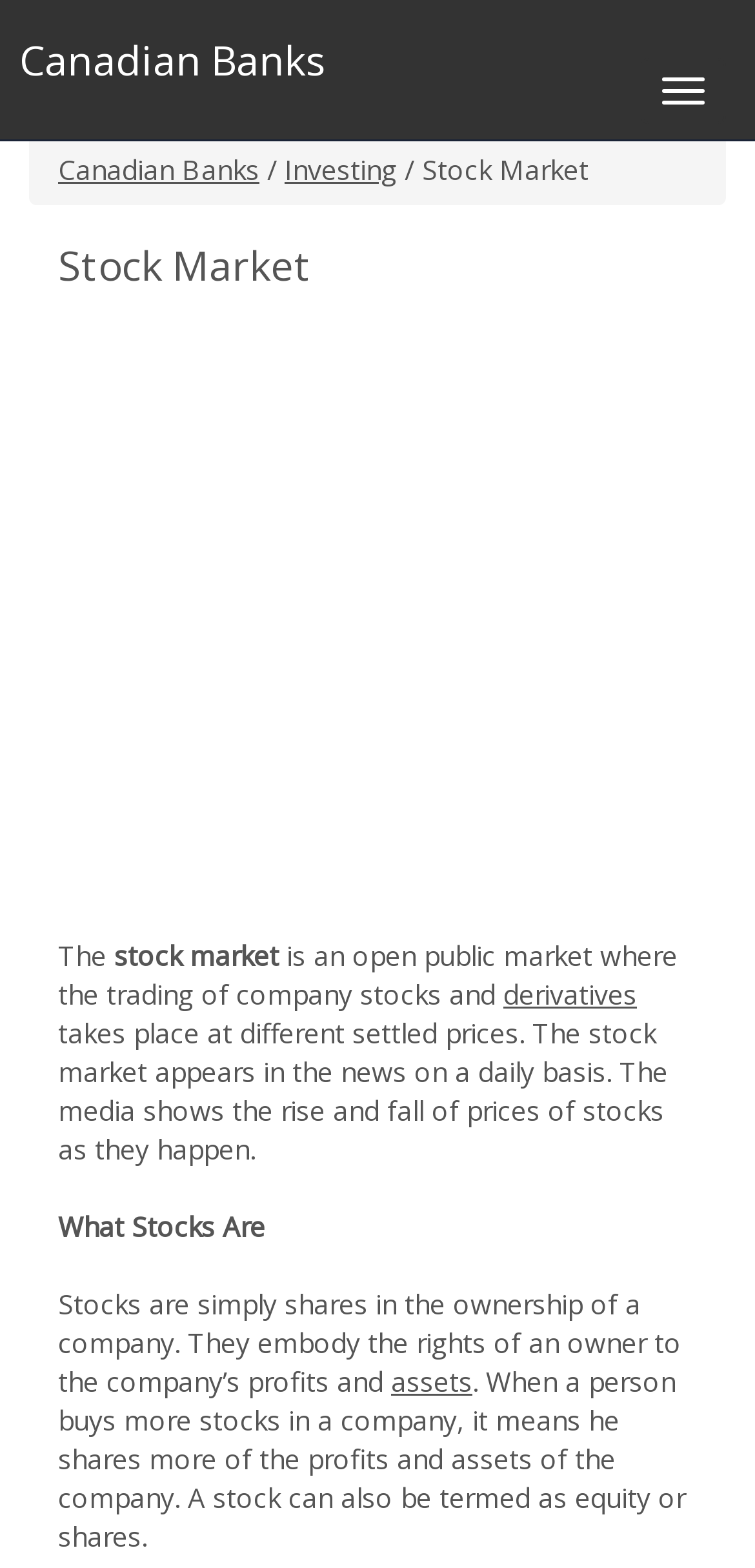Please determine the bounding box coordinates for the UI element described here. Use the format (top-left x, top-left y, bottom-right x, bottom-right y) with values bounded between 0 and 1: Toggle navigation

[0.849, 0.037, 0.962, 0.079]